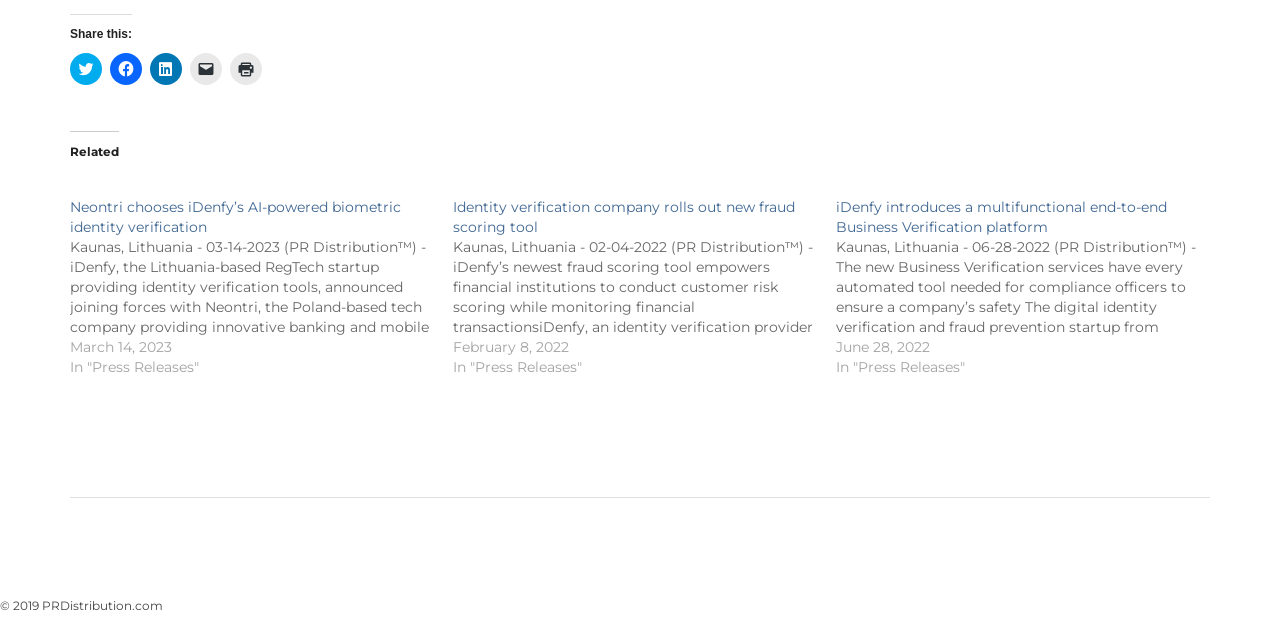Answer the question using only a single word or phrase: 
What is the copyright information at the bottom?

2019 PRDistribution.com